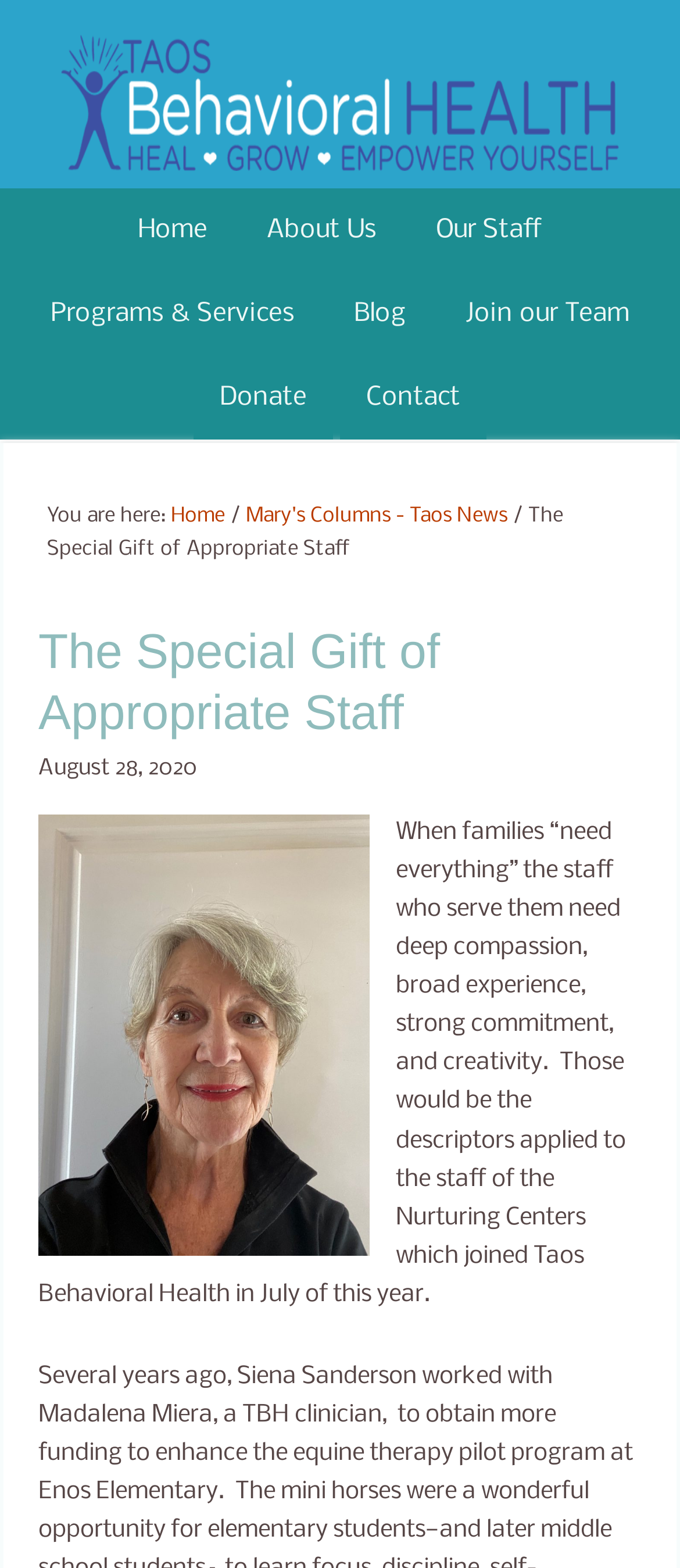What is the link above 'You are here:'?
Answer the question with a detailed explanation, including all necessary information.

I determined the link above 'You are here:' by looking at the link element which contains the text 'Home' and is located above the 'You are here:' text.